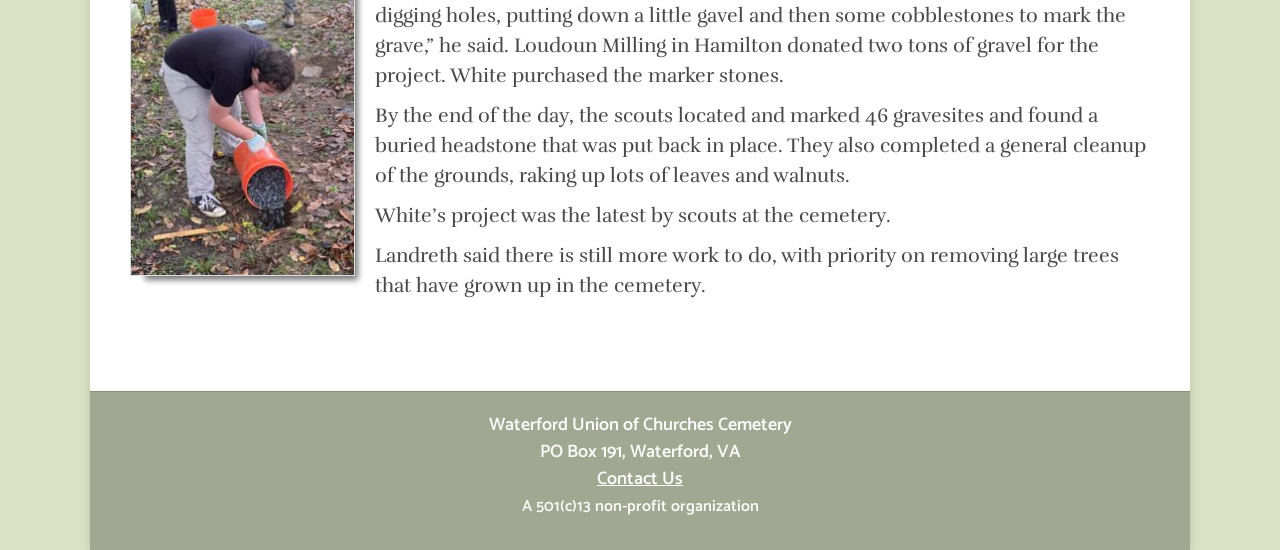How many gravesites did the scouts locate and mark?
Identify the answer in the screenshot and reply with a single word or phrase.

46